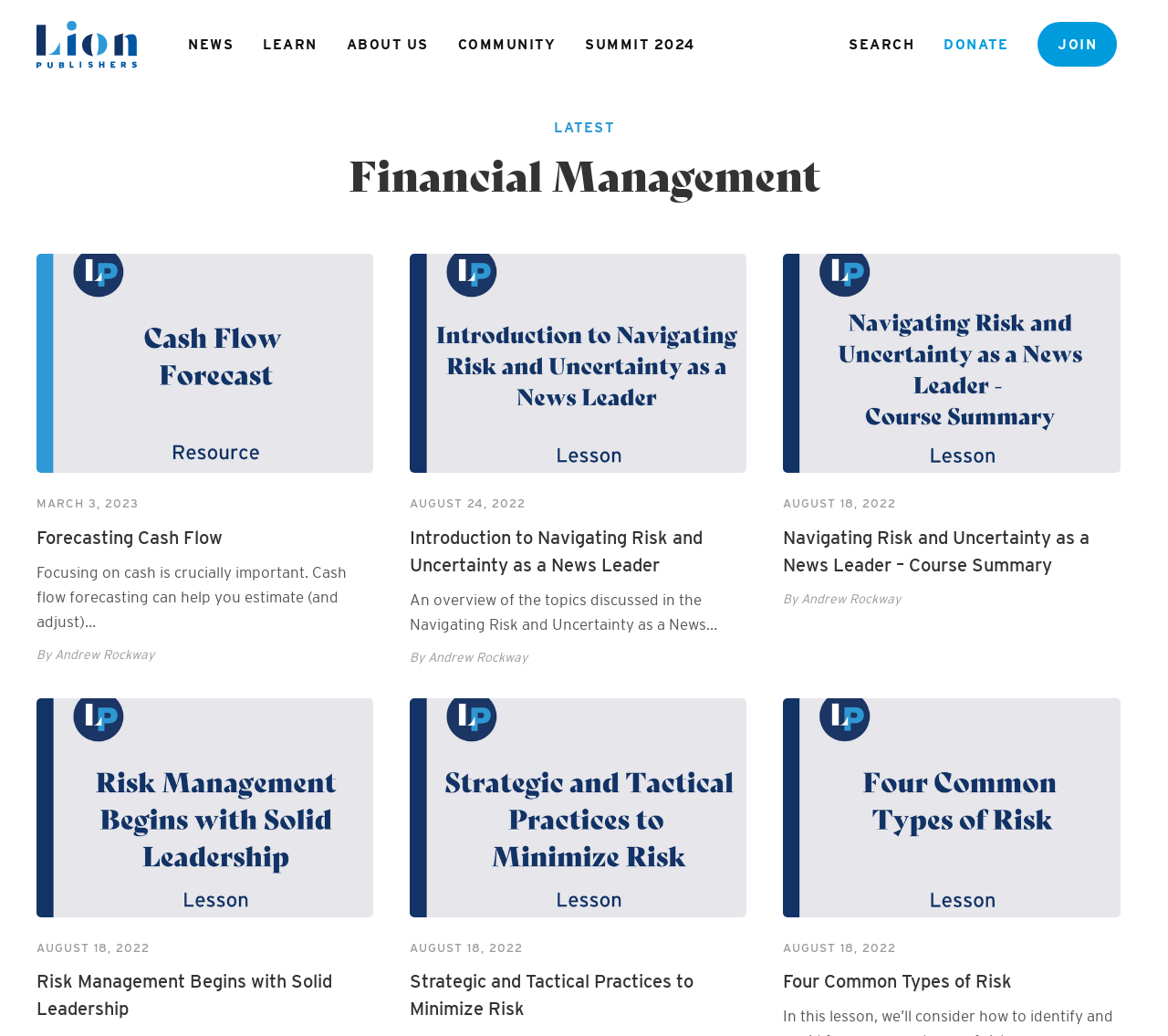Please answer the following question using a single word or phrase: 
What is the first menu item on the top navigation bar?

NEWS